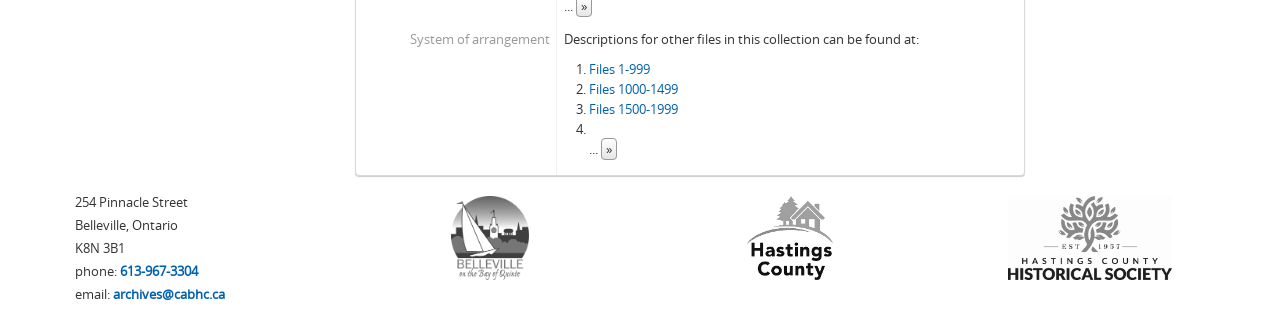Locate the bounding box of the UI element described by: "Studentenwebsite" in the given webpage screenshot.

None